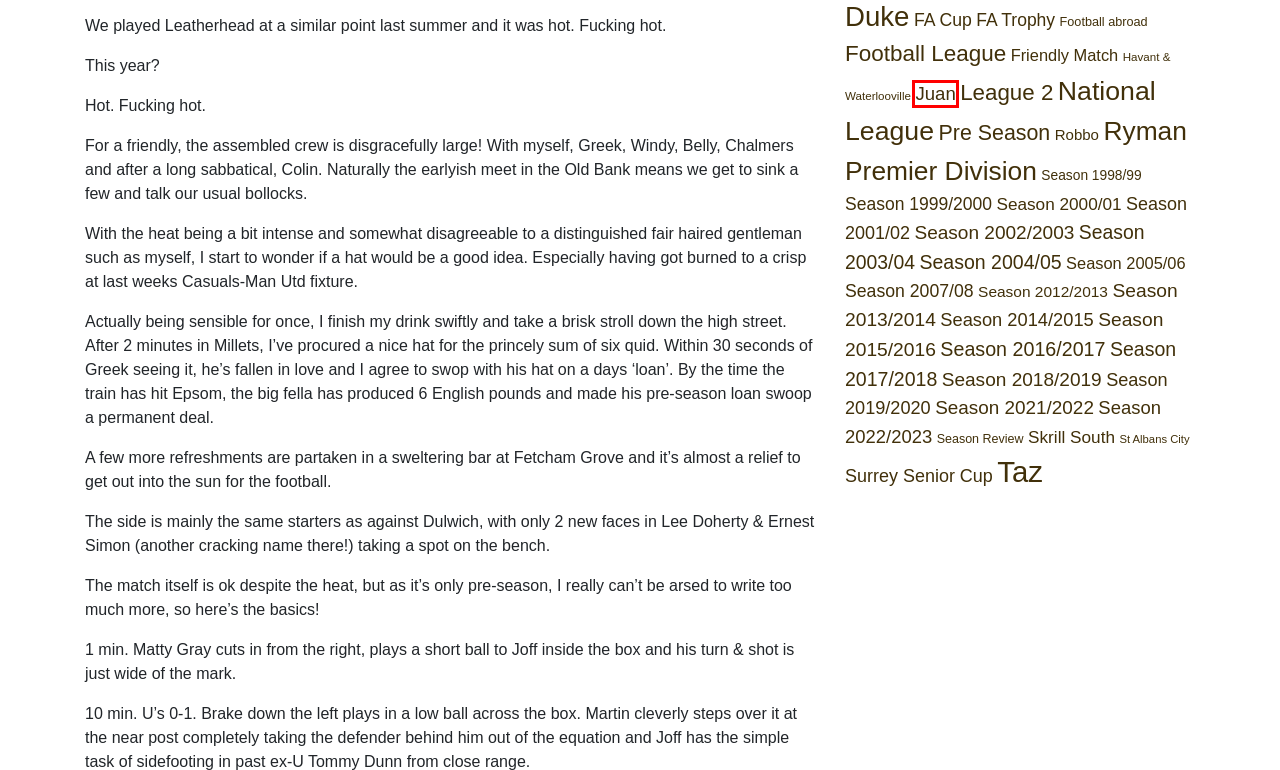You are presented with a screenshot of a webpage with a red bounding box. Select the webpage description that most closely matches the new webpage after clicking the element inside the red bounding box. The options are:
A. Surrey Senior Cup Archives - Gandermonium
B. Season 1998/99 Archives - Gandermonium
C. Juan Archives - Gandermonium
D. National League Archives - Gandermonium
E. Ryman Premier Division Archives - Gandermonium
F. Pre Season Archives - Gandermonium
G. Season 2018/2019 Archives - Gandermonium
H. Season 2005/06 Archives - Gandermonium

C